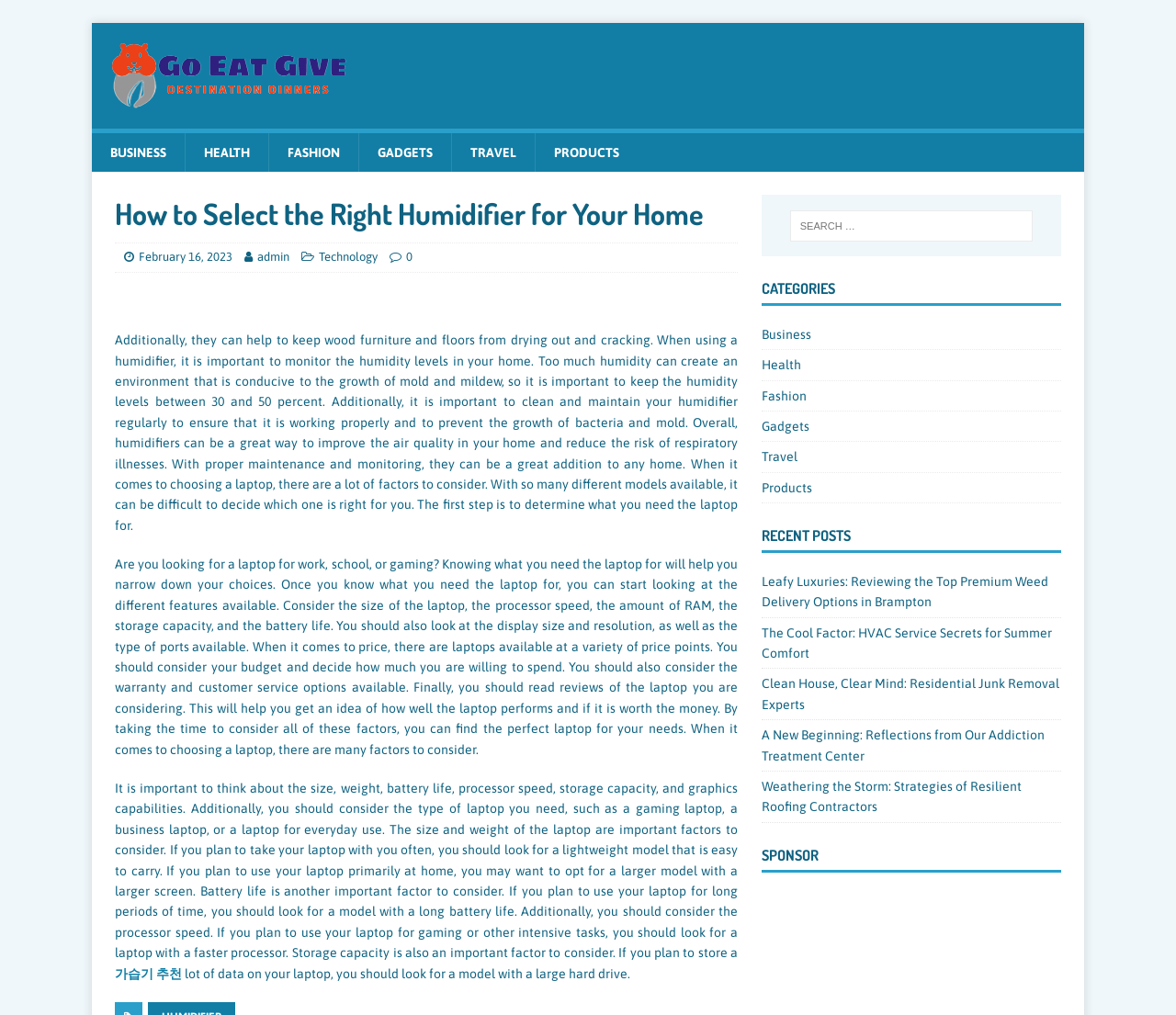How many recent posts are listed?
Refer to the image and offer an in-depth and detailed answer to the question.

There are 5 recent posts listed, which are 'Leafy Luxuries: Reviewing the Top Premium Weed Delivery Options in Brampton', 'The Cool Factor: HVAC Service Secrets for Summer Comfort', 'Clean House, Clear Mind: Residential Junk Removal Experts', 'A New Beginning: Reflections from Our Addiction Treatment Center', and 'Weathering the Storm: Strategies of Resilient Roofing Contractors', as shown in the links under the heading 'RECENT POSTS'.